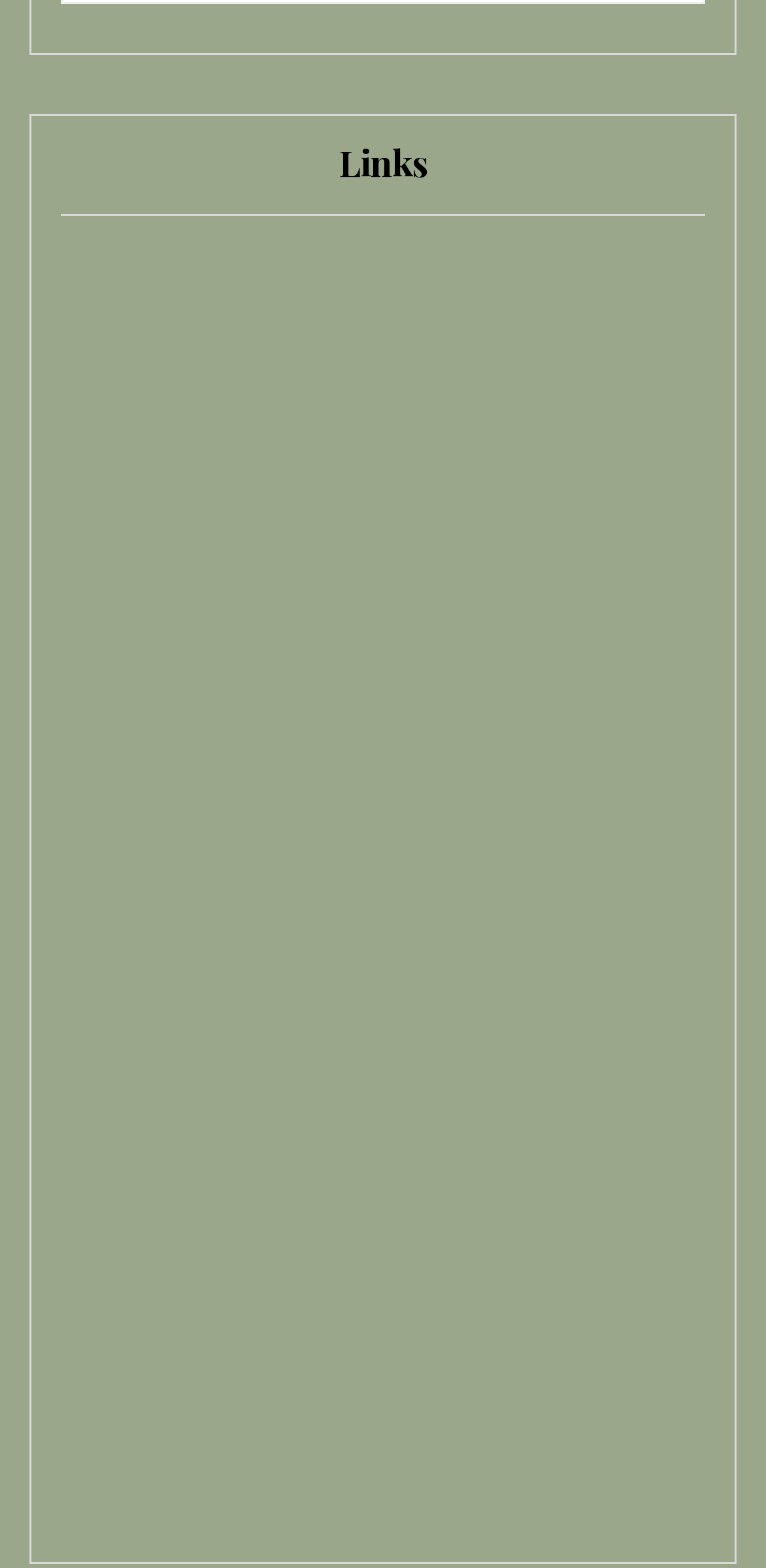Reply to the question with a single word or phrase:
Are there any links to blogs on this webpage?

Yes